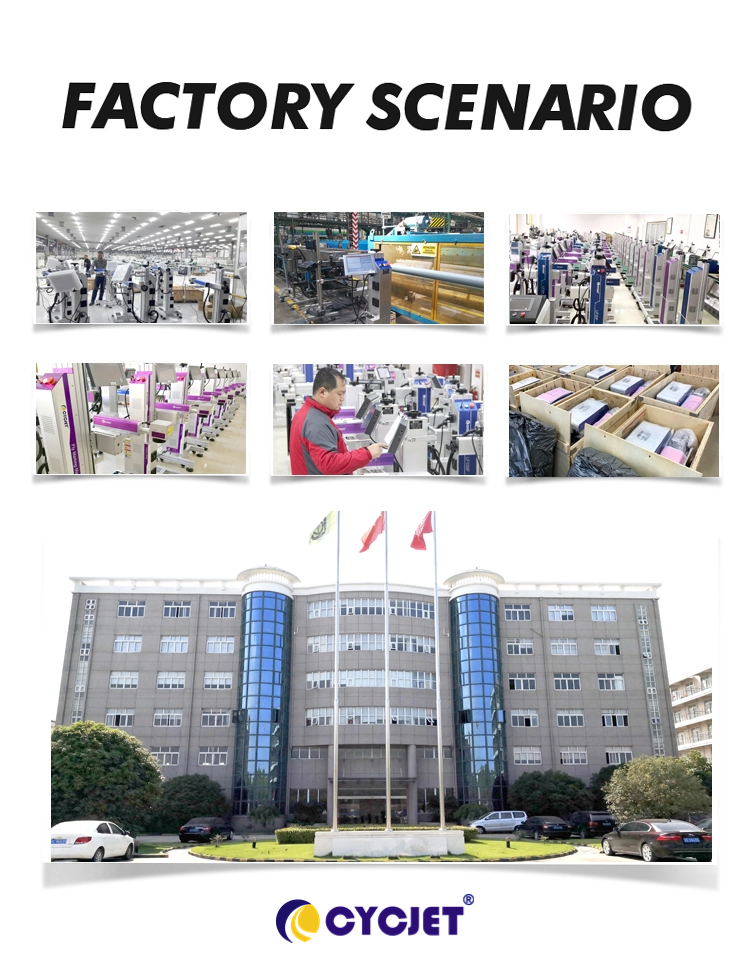Offer a detailed explanation of the image and its components.

This image provides a comprehensive overview of the factory environment at CYCJET, a brand under Yuchang Industrial Company Limited, showcasing its manufacturing capabilities in the realm of printing solutions. 

The layout features a series of panels highlighting various stages of production including detailed scenes of advanced printing equipment in action, with workers engaged in tasks that emphasize precision and efficiency. There are settings showcasing clean assembly lines and quality control areas. The bottom section of the image displays the CYCJET factory building, characterized by a modern design with large windows and multiple flags, emphasizing a professional and inviting corporate identity. 

This visual narrative illustrates CYCJET's commitment to excellence in manufacturing, highlighting over 19 years of experience in developing cutting-edge handheld inkjet, laser printing, and marking solutions, all from their base in Shanghai, China.